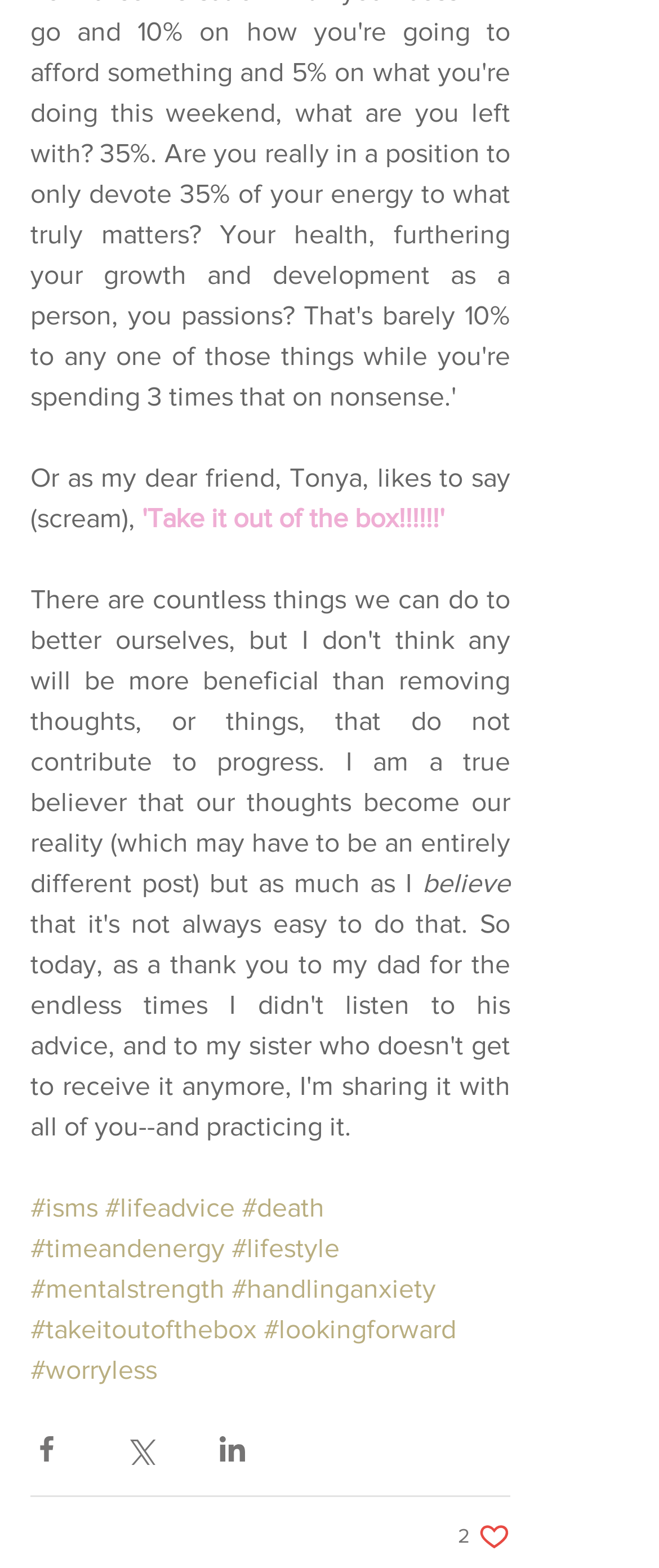Please give a concise answer to this question using a single word or phrase: 
What is the text of the first static text element?

Or as my dear friend, Tonya, likes to say (scream)